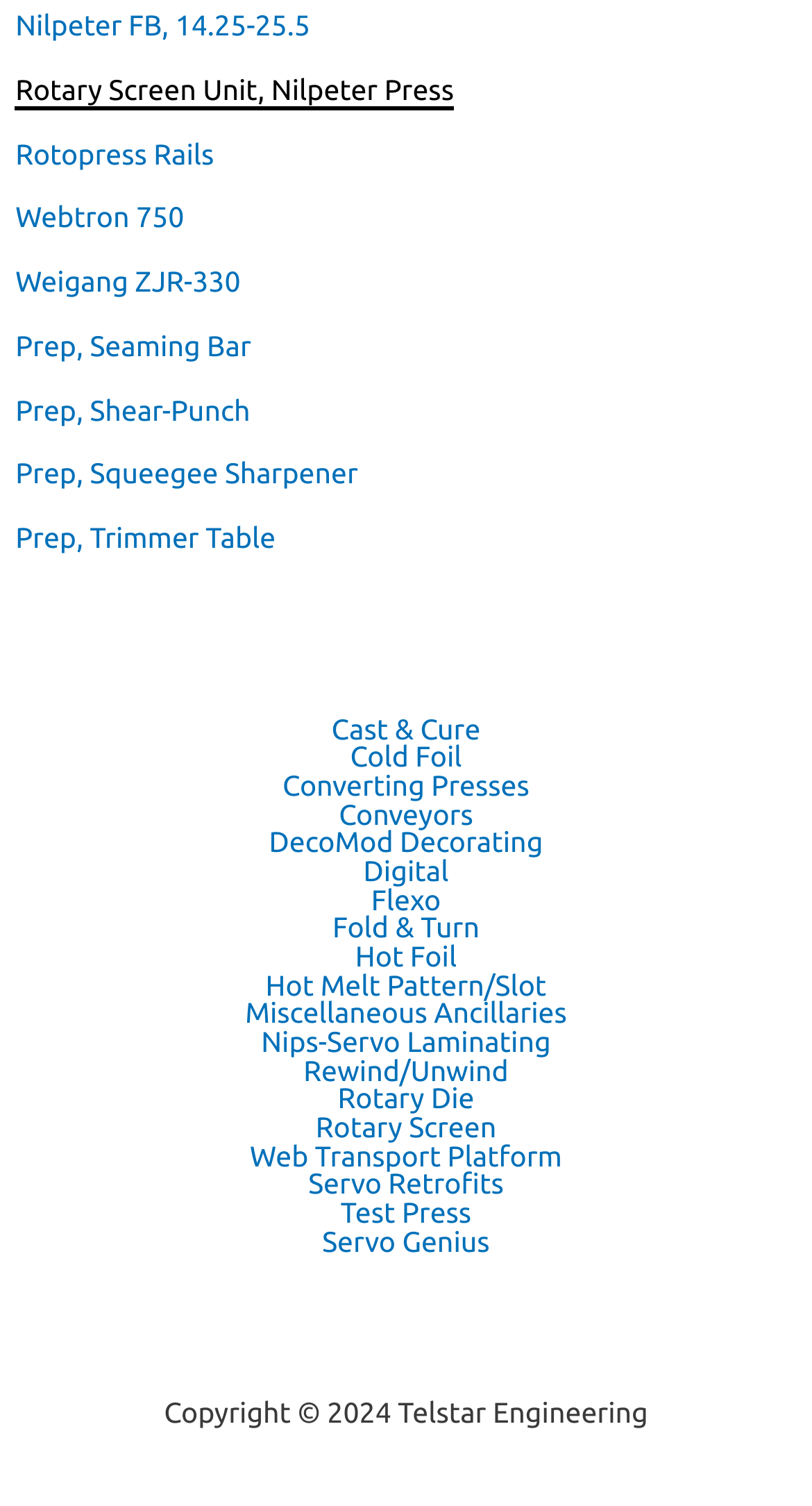Given the content of the image, can you provide a detailed answer to the question?
How many product links are above the site navigation?

I counted the number of links above the 'Site Navigation' element, which are the product links, and found 8 of them.